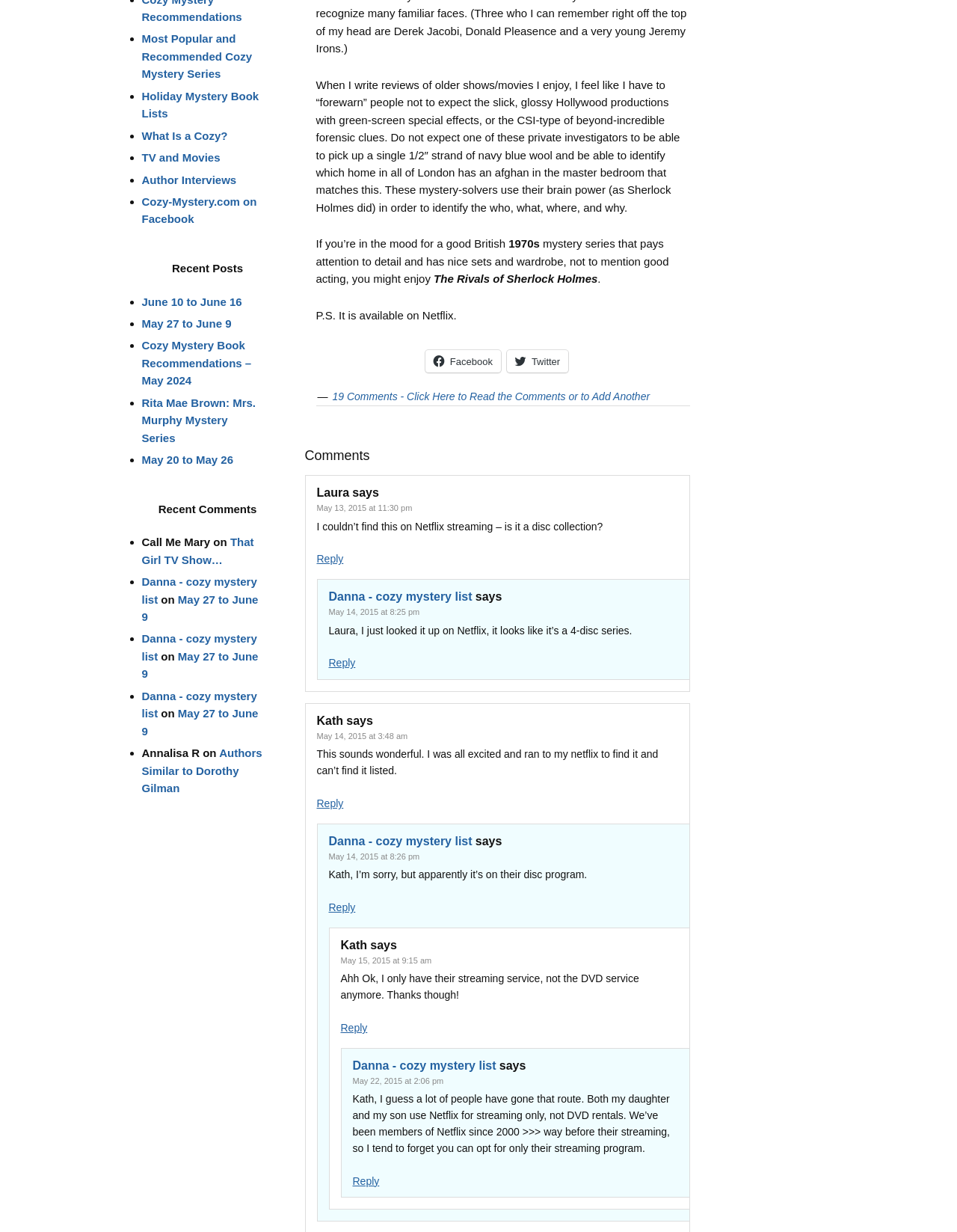Give the bounding box coordinates for this UI element: "Cozy-Mystery.com on Facebook". The coordinates should be four float numbers between 0 and 1, arranged as [left, top, right, bottom].

[0.148, 0.158, 0.268, 0.183]